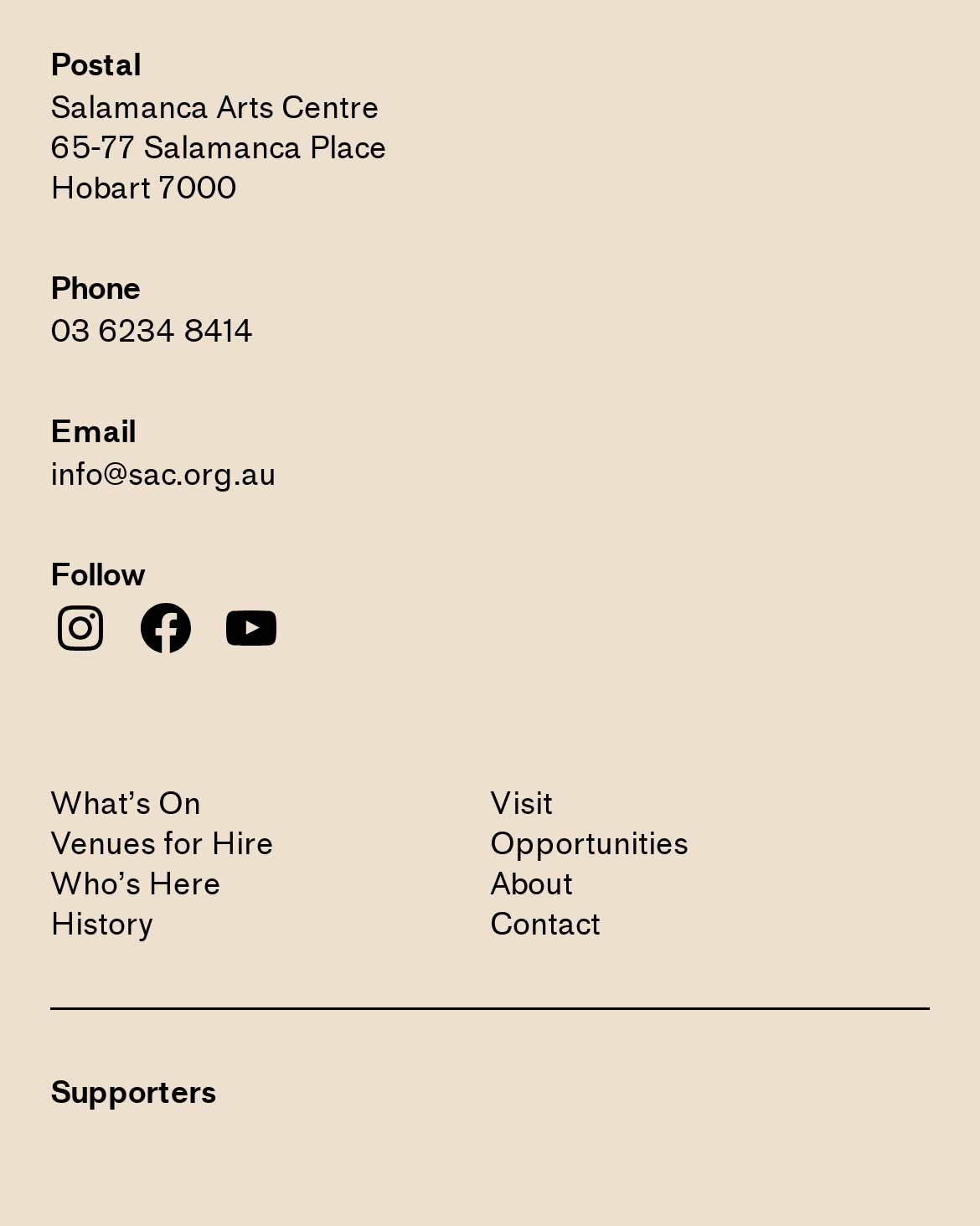Find the bounding box coordinates for the element described here: "What’s On".

[0.051, 0.639, 0.5, 0.671]